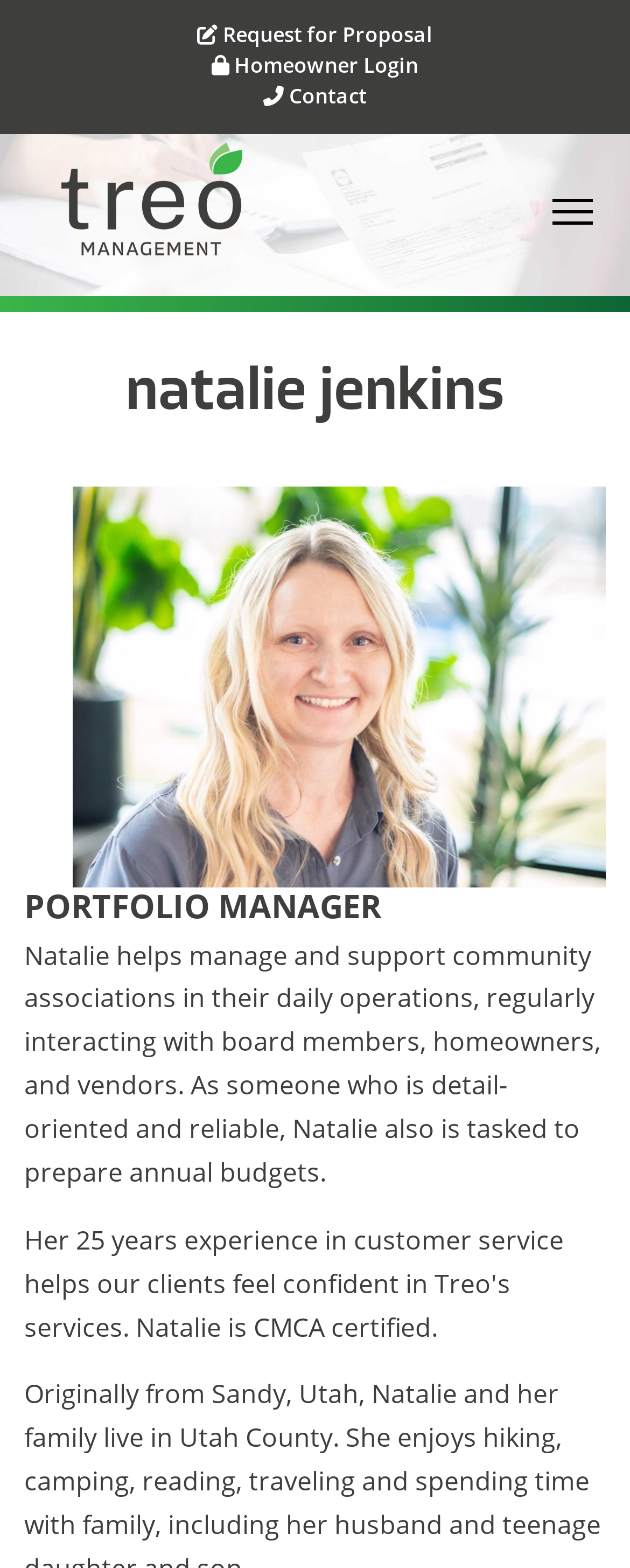Answer the question in a single word or phrase:
What is the purpose of Natalie's role?

Manage community associations